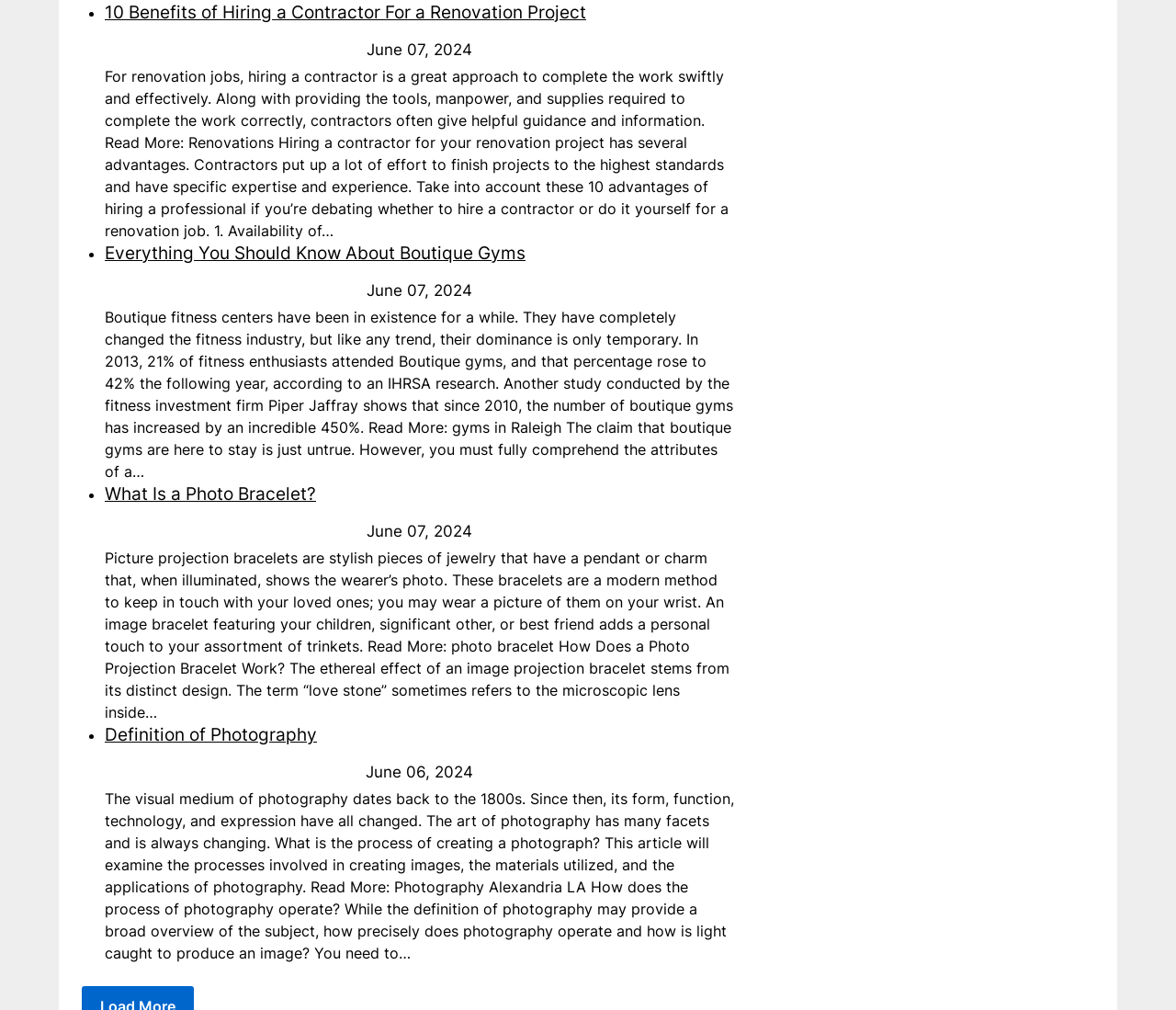Provide the bounding box coordinates, formatted as (top-left x, top-left y, bottom-right x, bottom-right y), with all values being floating point numbers between 0 and 1. Identify the bounding box of the UI element that matches the description: What Is a Photo Bracelet?

[0.089, 0.479, 0.269, 0.5]